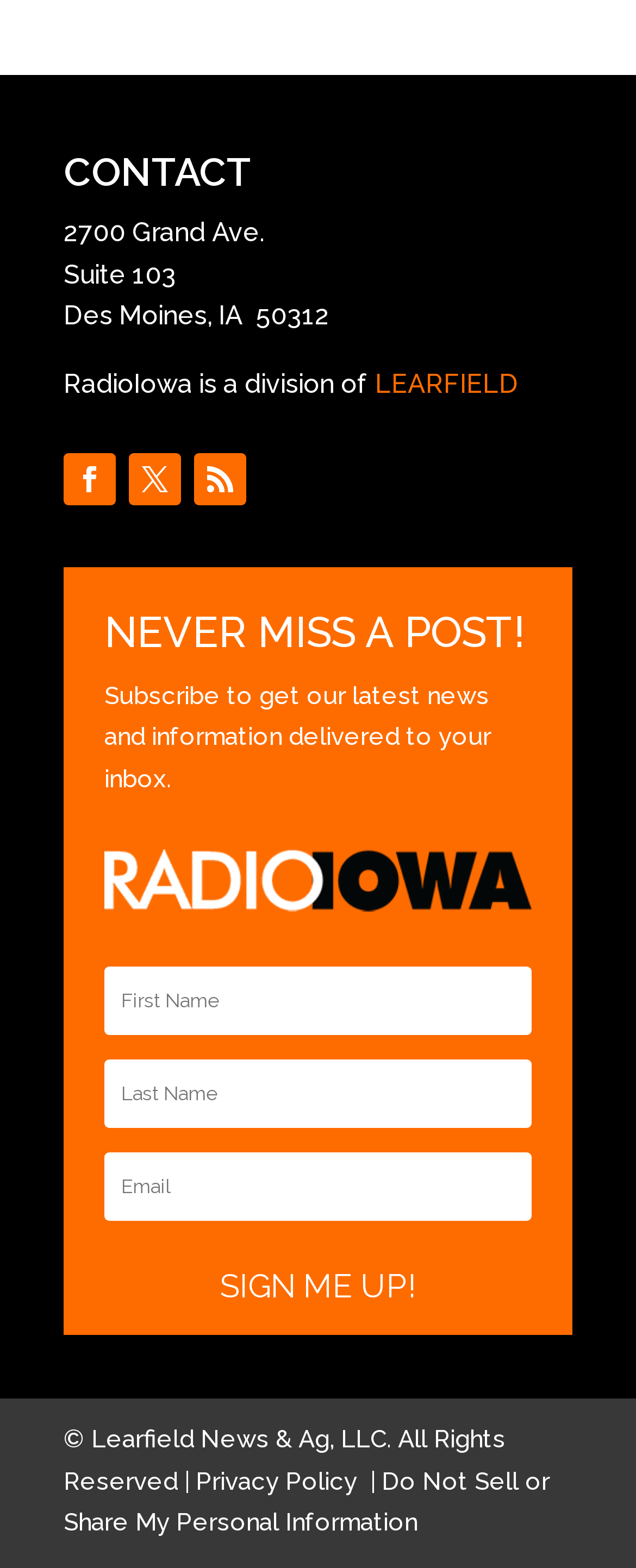Give a one-word or one-phrase response to the question:
What is the address of Radio Iowa?

2700 Grand Ave. Suite 103